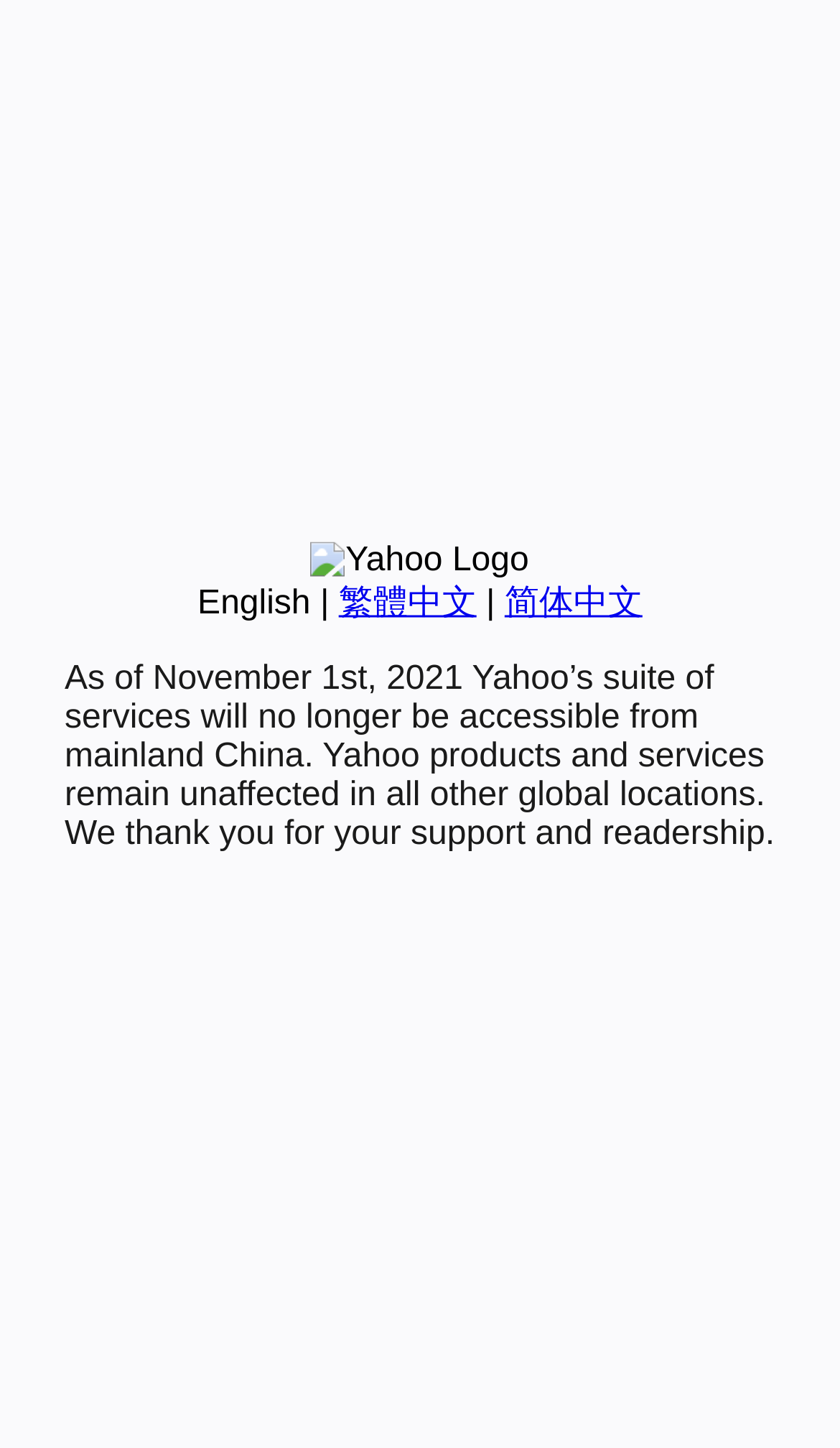Locate the bounding box of the UI element based on this description: "English". Provide four float numbers between 0 and 1 as [left, top, right, bottom].

[0.235, 0.404, 0.37, 0.429]